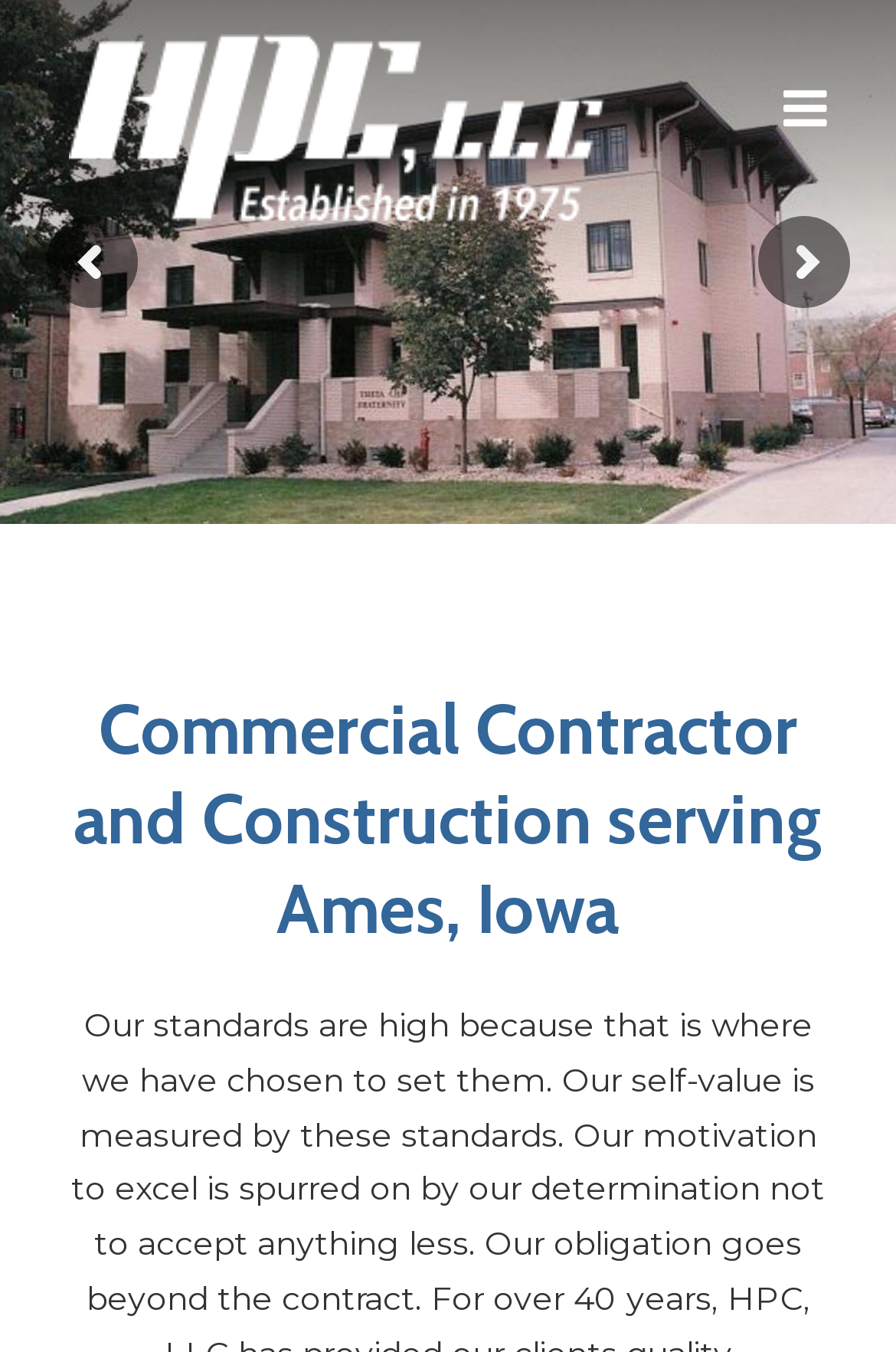Determine the title of the webpage and give its text content.

Commercial Contractor and Construction serving Ames, Iowa